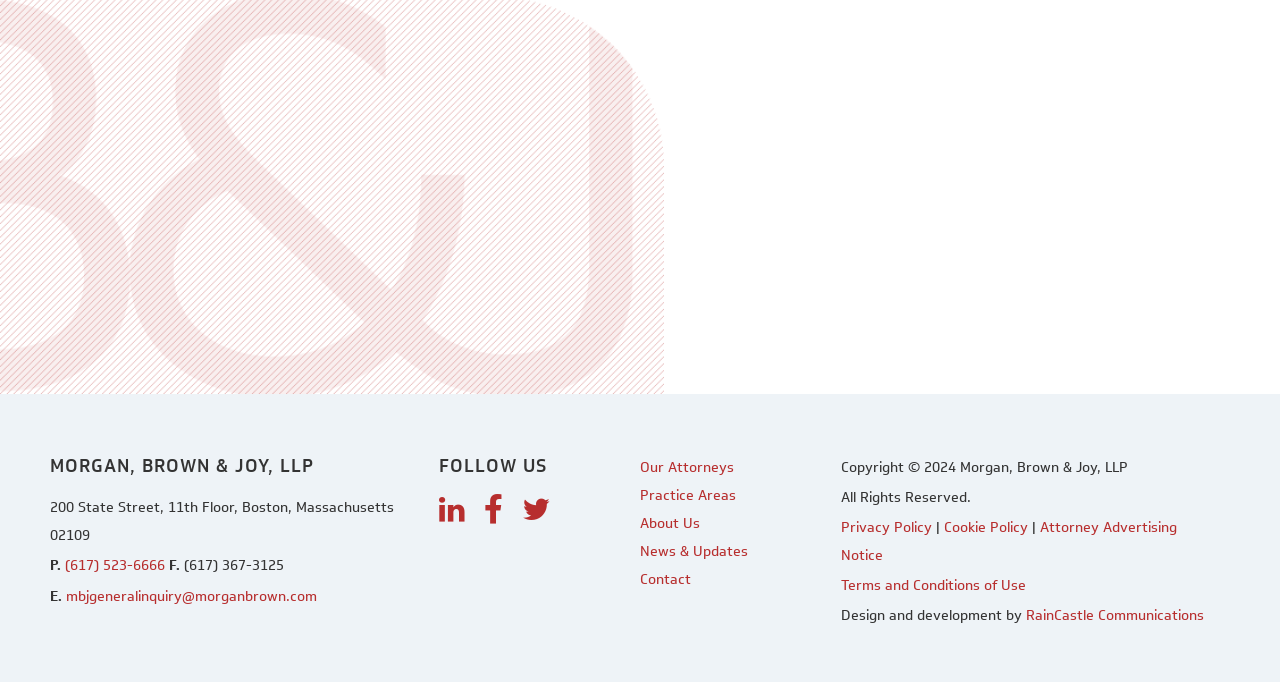Please identify the bounding box coordinates of the clickable element to fulfill the following instruction: "Email the general inquiry". The coordinates should be four float numbers between 0 and 1, i.e., [left, top, right, bottom].

[0.052, 0.859, 0.248, 0.889]